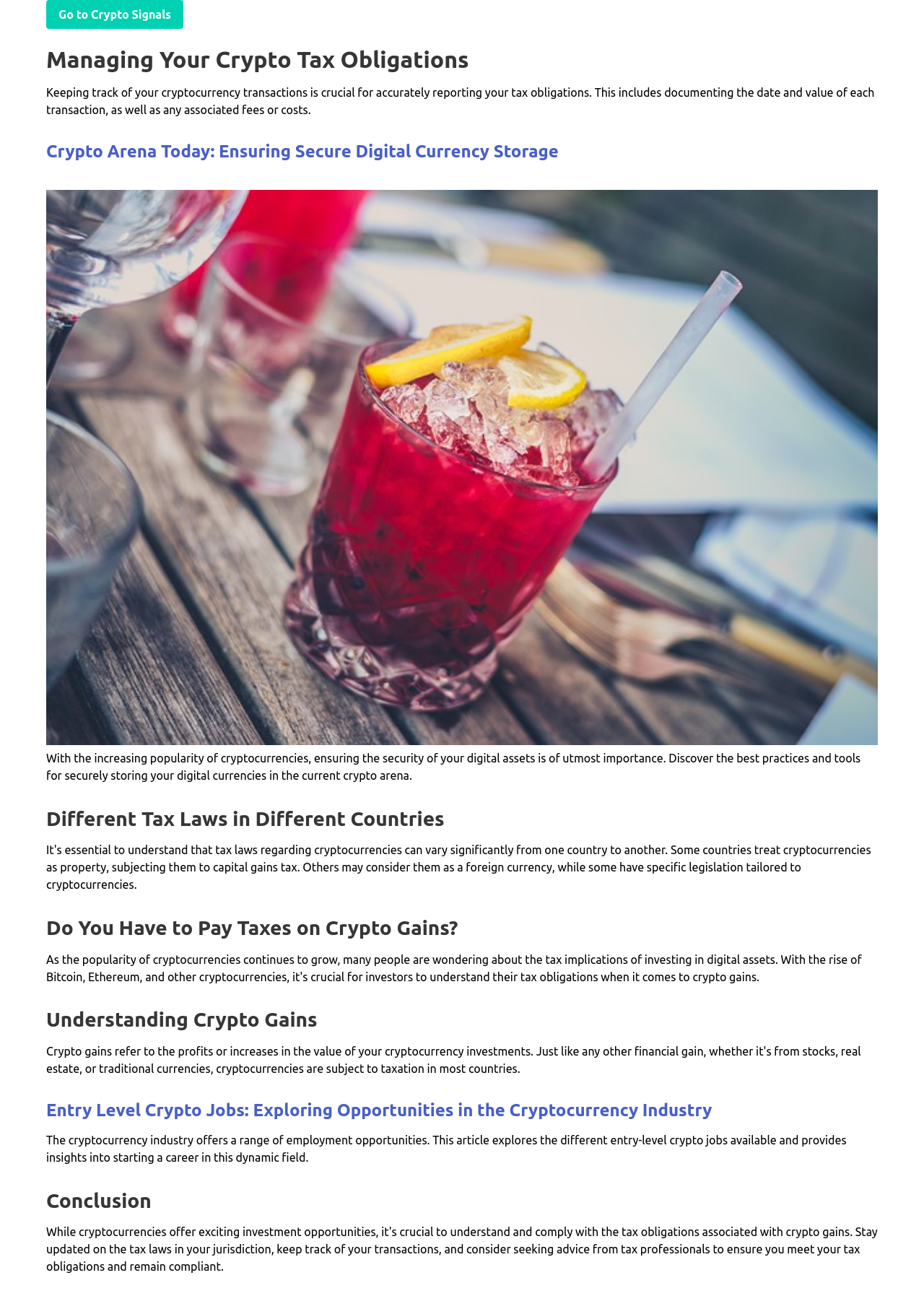How many headings are present on this webpage?
Give a single word or phrase answer based on the content of the image.

8